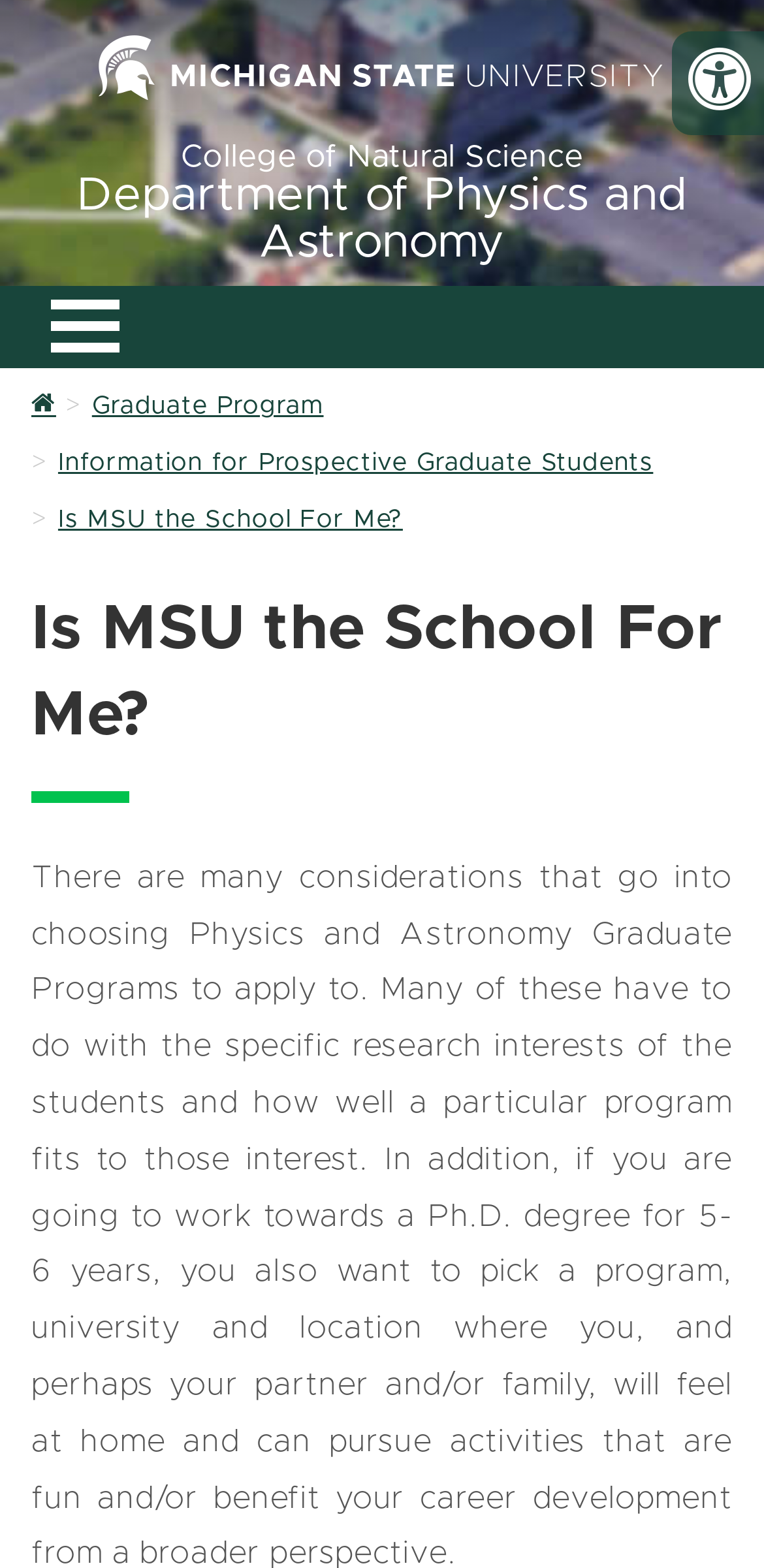Locate the bounding box coordinates of the area where you should click to accomplish the instruction: "expand primary site navigation".

[0.051, 0.182, 0.172, 0.234]